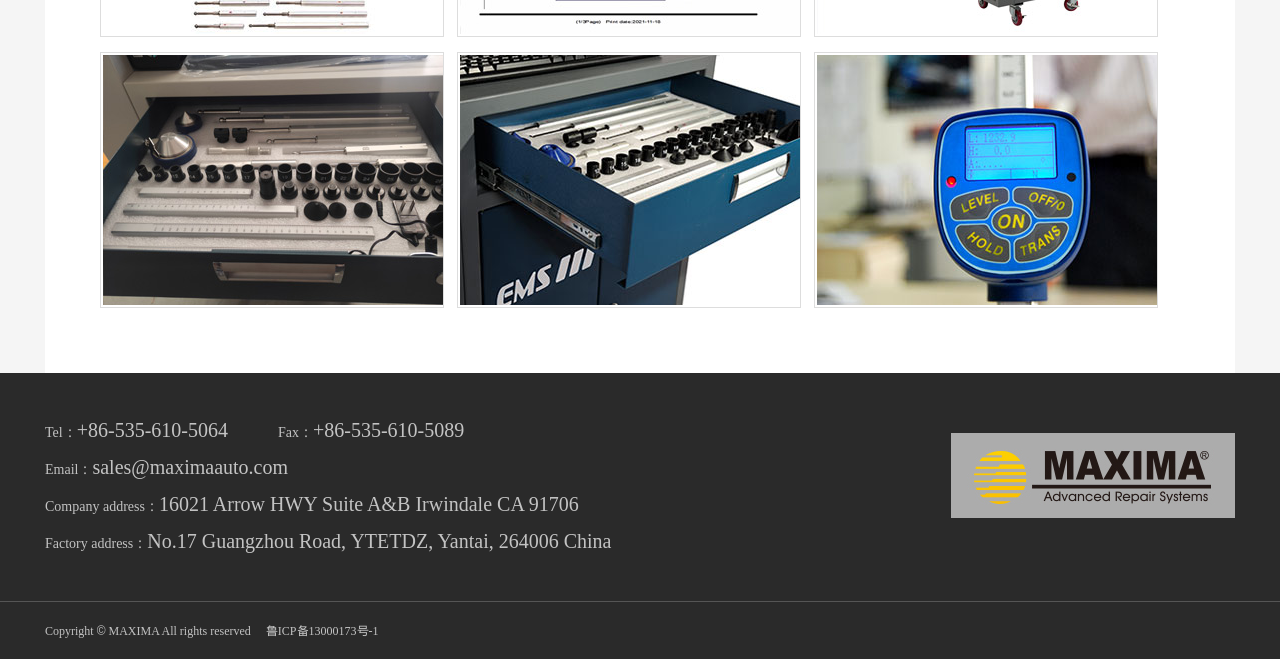Look at the image and give a detailed response to the following question: How many images are at the top of the webpage?

There are three images at the top of the webpage, which can be identified by their bounding box coordinates and OCR text. They are arranged horizontally across the top of the page.